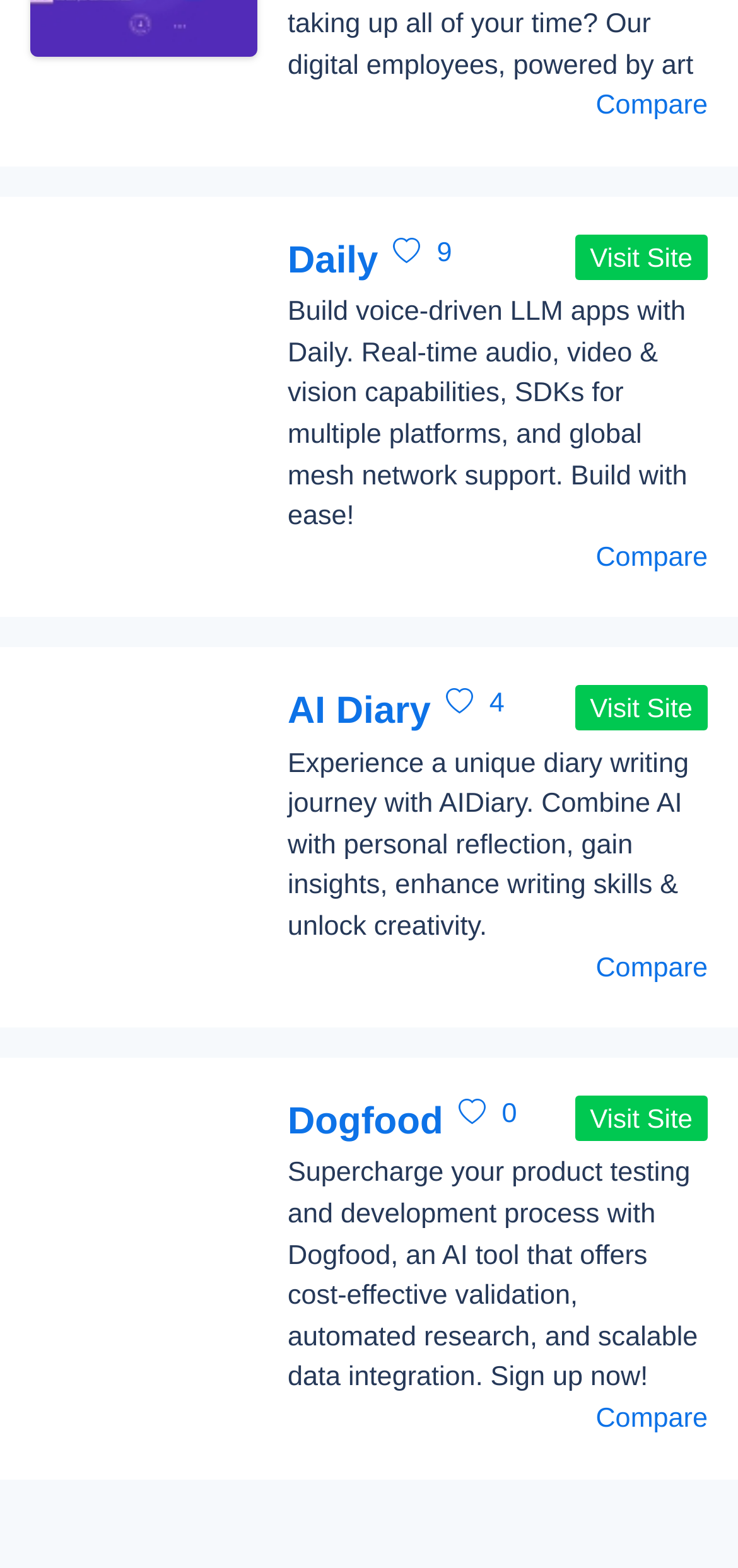Given the webpage screenshot and the description, determine the bounding box coordinates (top-left x, top-left y, bottom-right x, bottom-right y) that define the location of the UI element matching this description: 0

[0.621, 0.699, 0.701, 0.737]